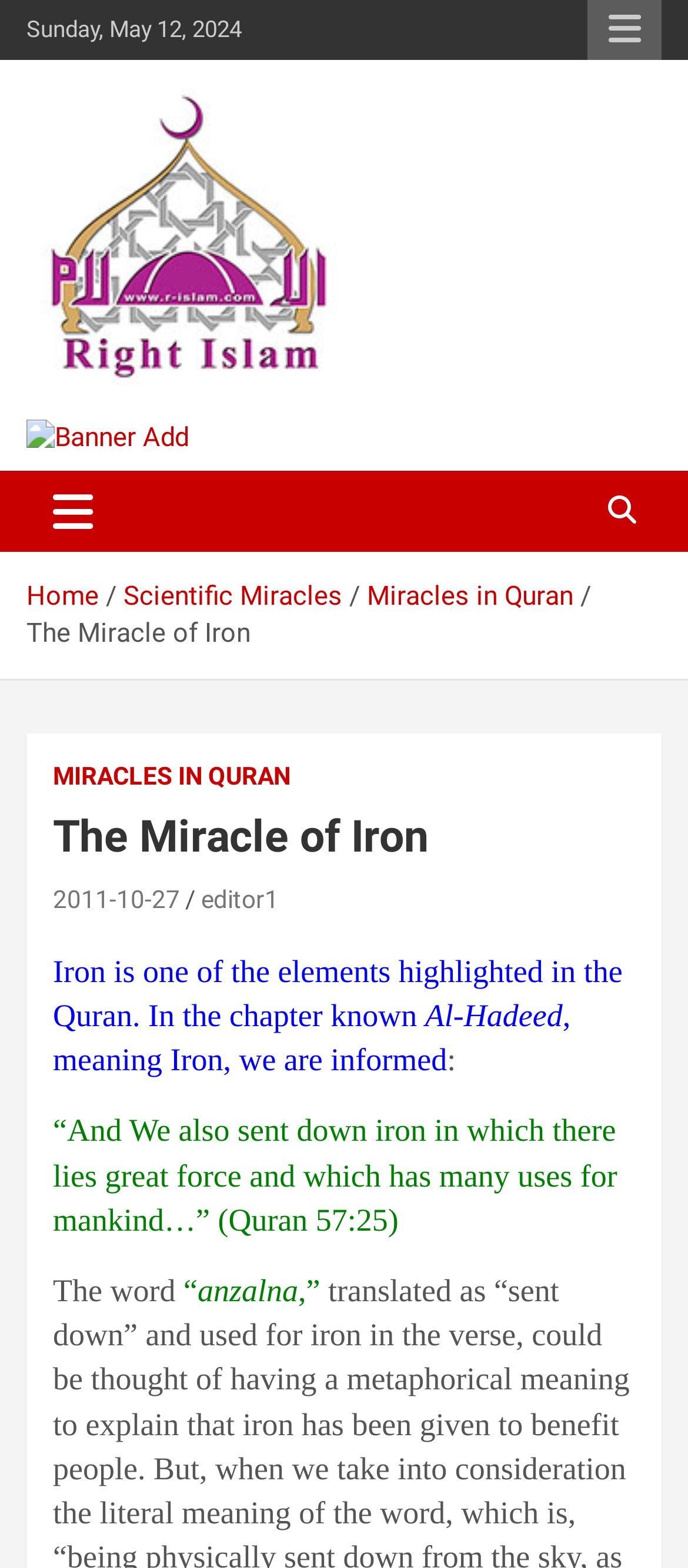Please answer the following question using a single word or phrase: How many links are in the breadcrumbs navigation?

3